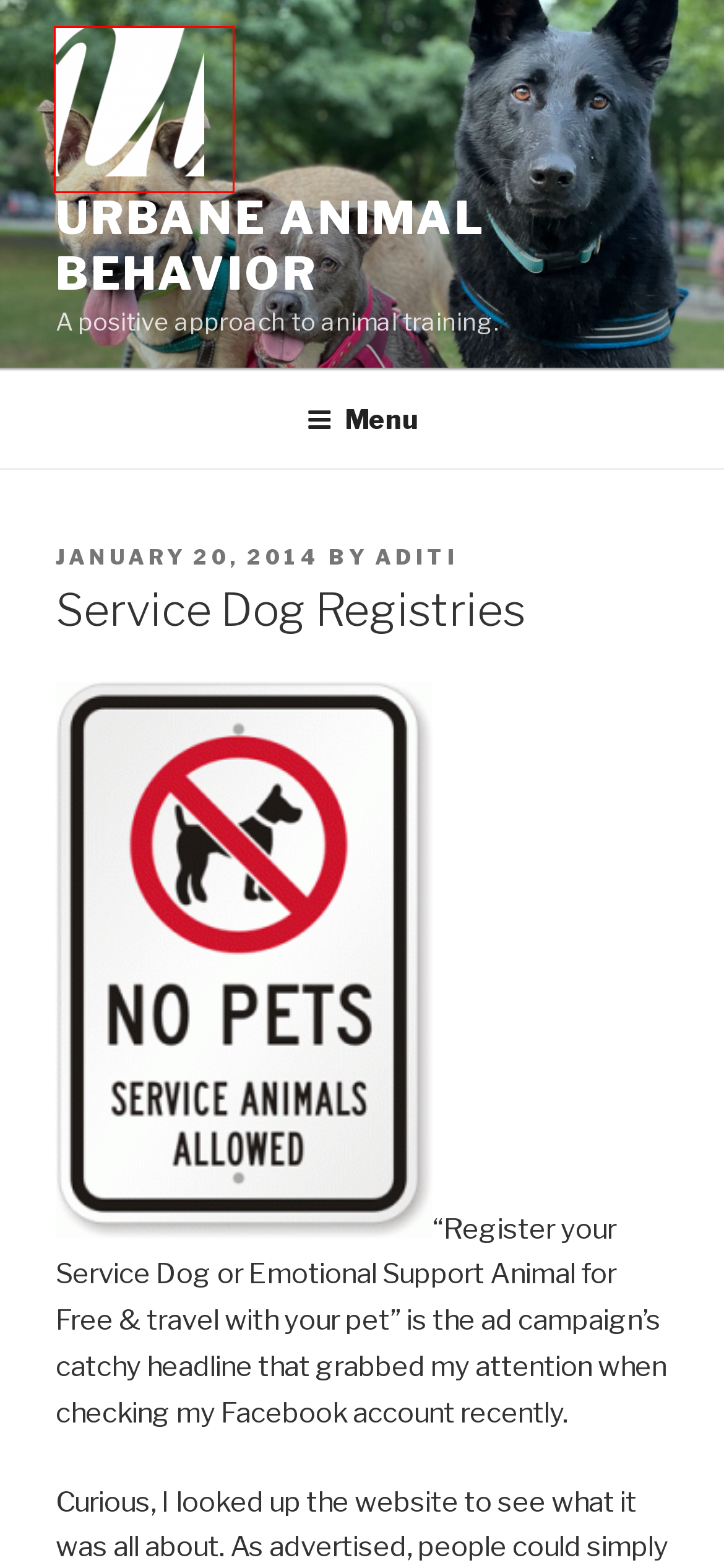Look at the given screenshot of a webpage with a red rectangle bounding box around a UI element. Pick the description that best matches the new webpage after clicking the element highlighted. The descriptions are:
A. Blog Tool, Publishing Platform, and CMS – WordPress.org
B. What to do with a Door Dasher – Urbane Animal Behavior
C. Blog – Urbane Animal Behavior
D. Service Animals – Urbane Animal Behavior
E. dogs – Urbane Animal Behavior
F. aditi – Urbane Animal Behavior
G. Service Dogs – Urbane Animal Behavior
H. Urbane Animal Behavior – A positive approach to animal training.

H